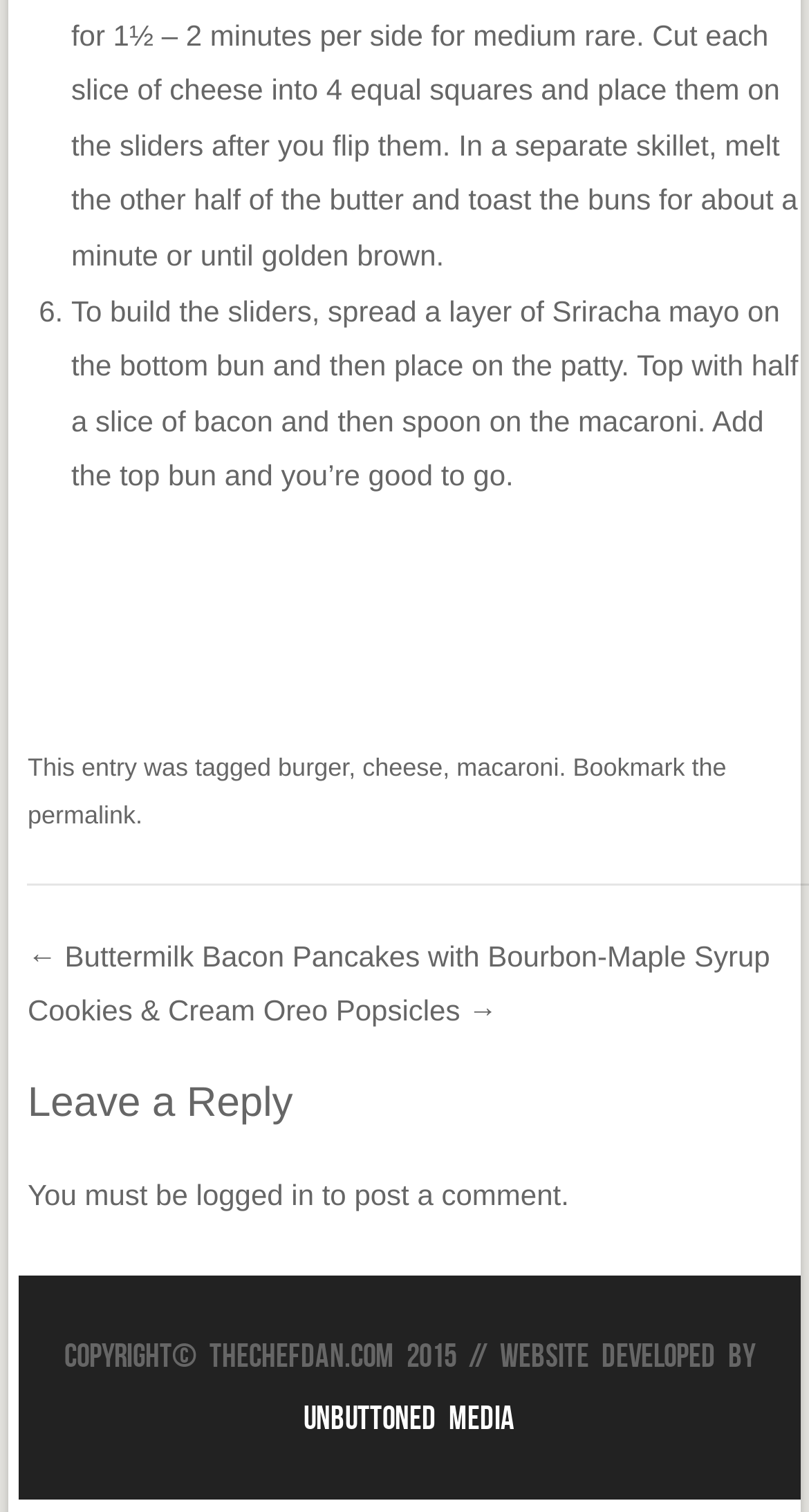Predict the bounding box of the UI element based on this description: "cheese".

[0.448, 0.498, 0.547, 0.517]